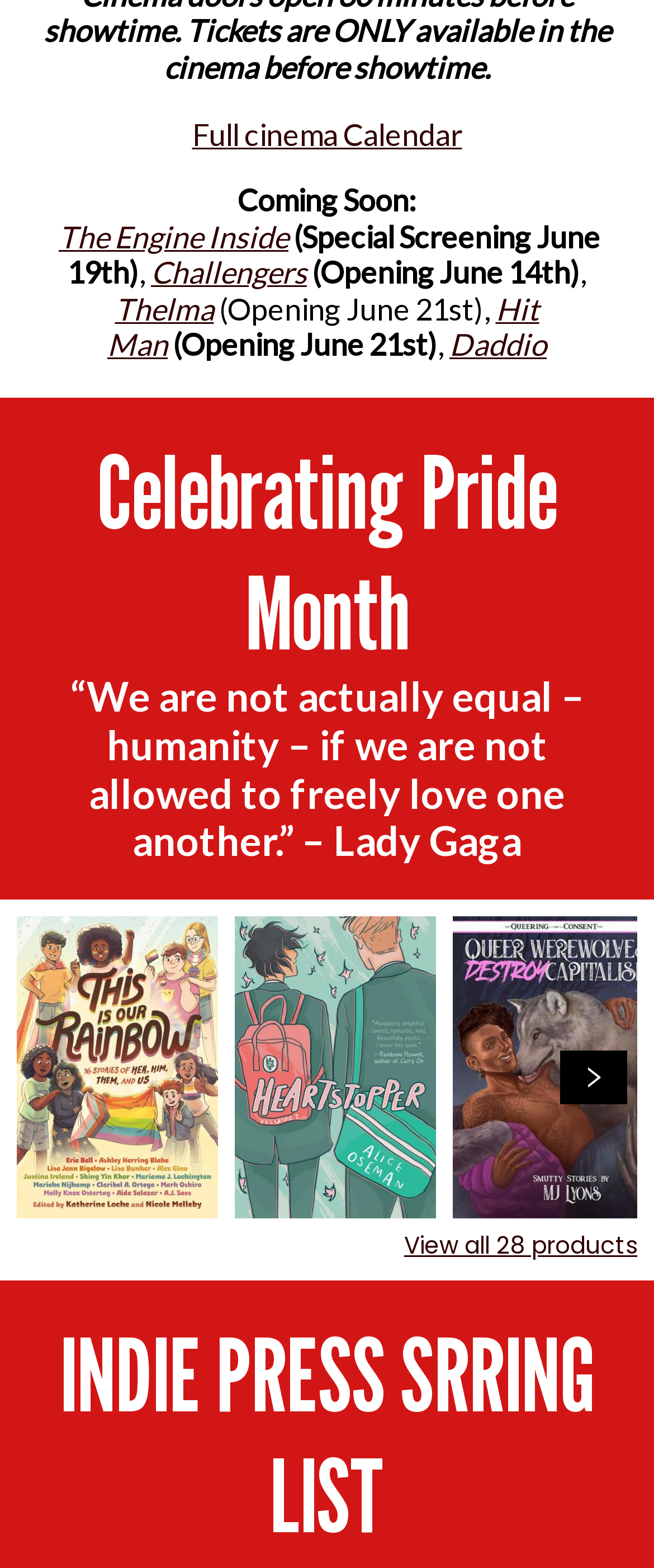Based on the element description, predict the bounding box coordinates (top-left x, top-left y, bottom-right x, bottom-right y) for the UI element in the screenshot: View all 28 products

[0.618, 0.784, 0.974, 0.805]